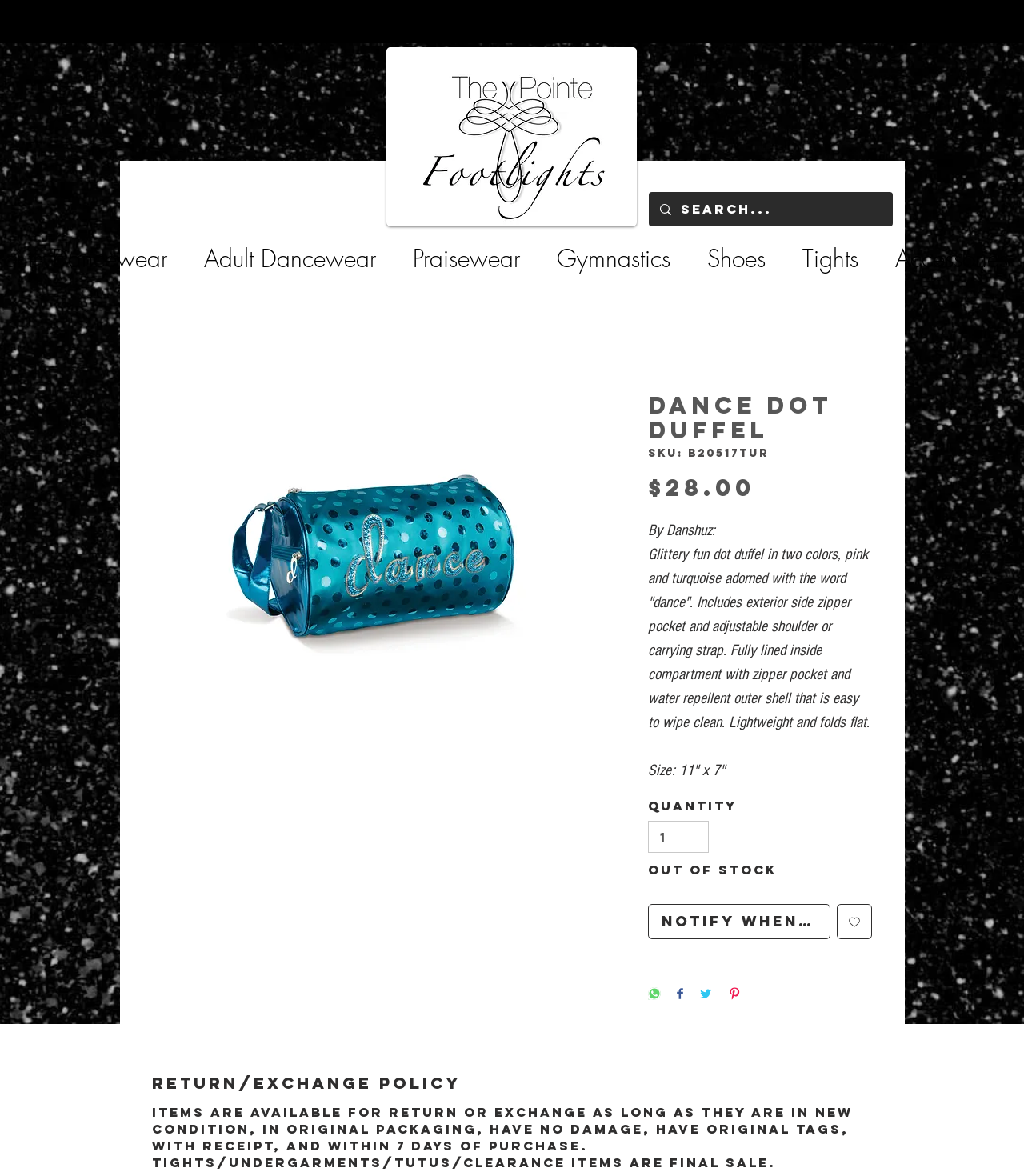Provide an in-depth caption for the elements present on the webpage.

This webpage is about a product called "Dance Dot Duffel" from Danshuz. At the top, there is a search bar with a small image and a search box. Below the search bar, there is a main section that displays the product information. 

On the left side of this section, there is a large image of the product, which is a duffel bag with a glittery design and the word "dance" on it. On the right side, there are several lines of text that describe the product, including its price, size, and features. The product description is quite detailed, mentioning the exterior side zipper pocket, adjustable shoulder or carrying strap, and fully lined inside compartment with a zipper pocket and water repellent outer shell.

Below the product description, there are several buttons and options, including a "Notify When Available" button, an "Add to Wishlist" button, and social media sharing buttons for WhatsApp, Facebook, Twitter, and Pinterest. 

Further down the page, there is a section titled "Return/Exchange Policy" that outlines the conditions for returning or exchanging items. 

At the very top of the page, there is a logo of "The Point and Footlights" and a navigation menu with links to other categories, including "Adult Dancewear", "Praisewear", "Gymnastics", "Shoes", and "Tights".